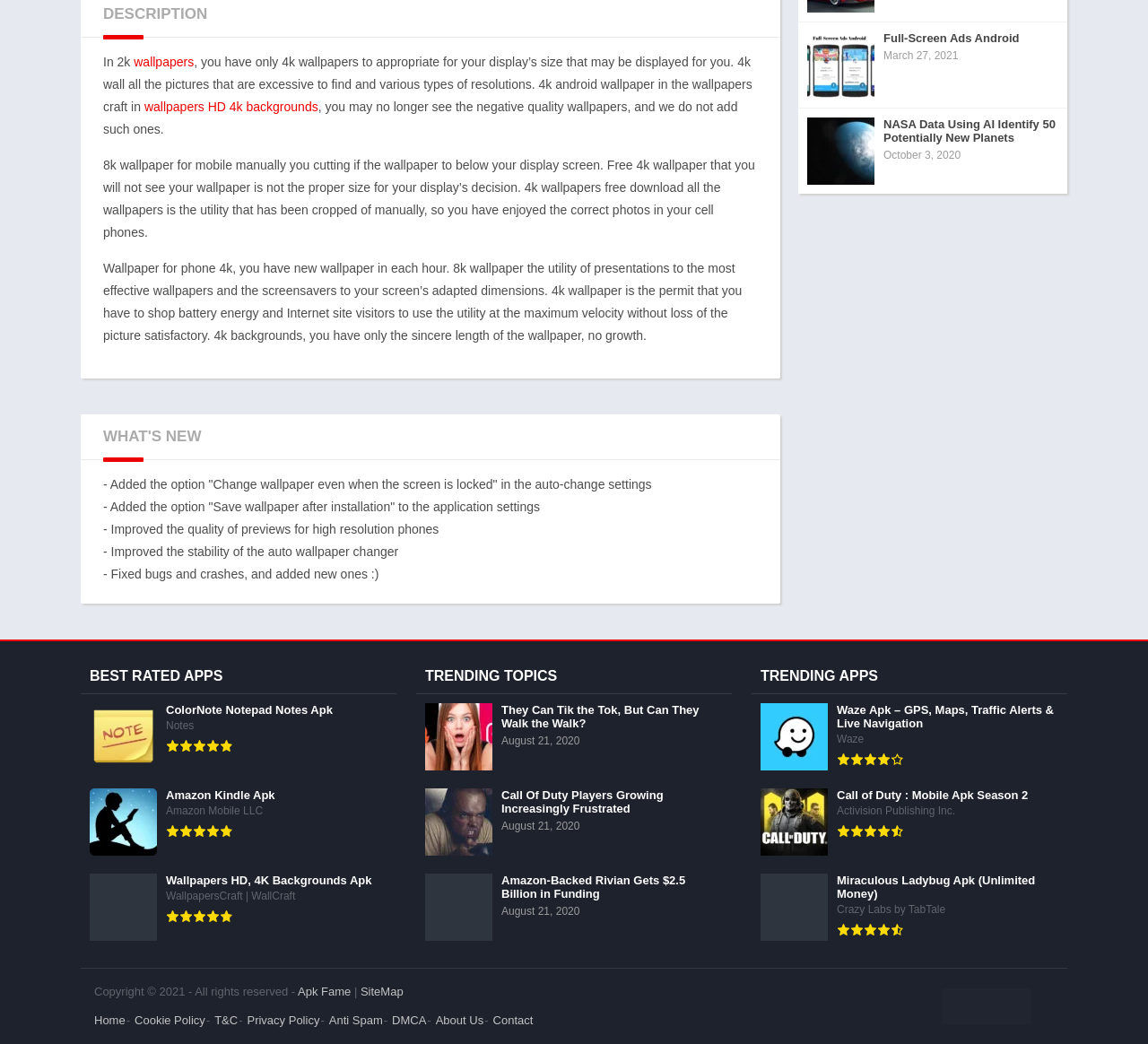Determine the bounding box coordinates for the UI element matching this description: "wallpapers HD 4k backgrounds".

[0.126, 0.095, 0.277, 0.109]